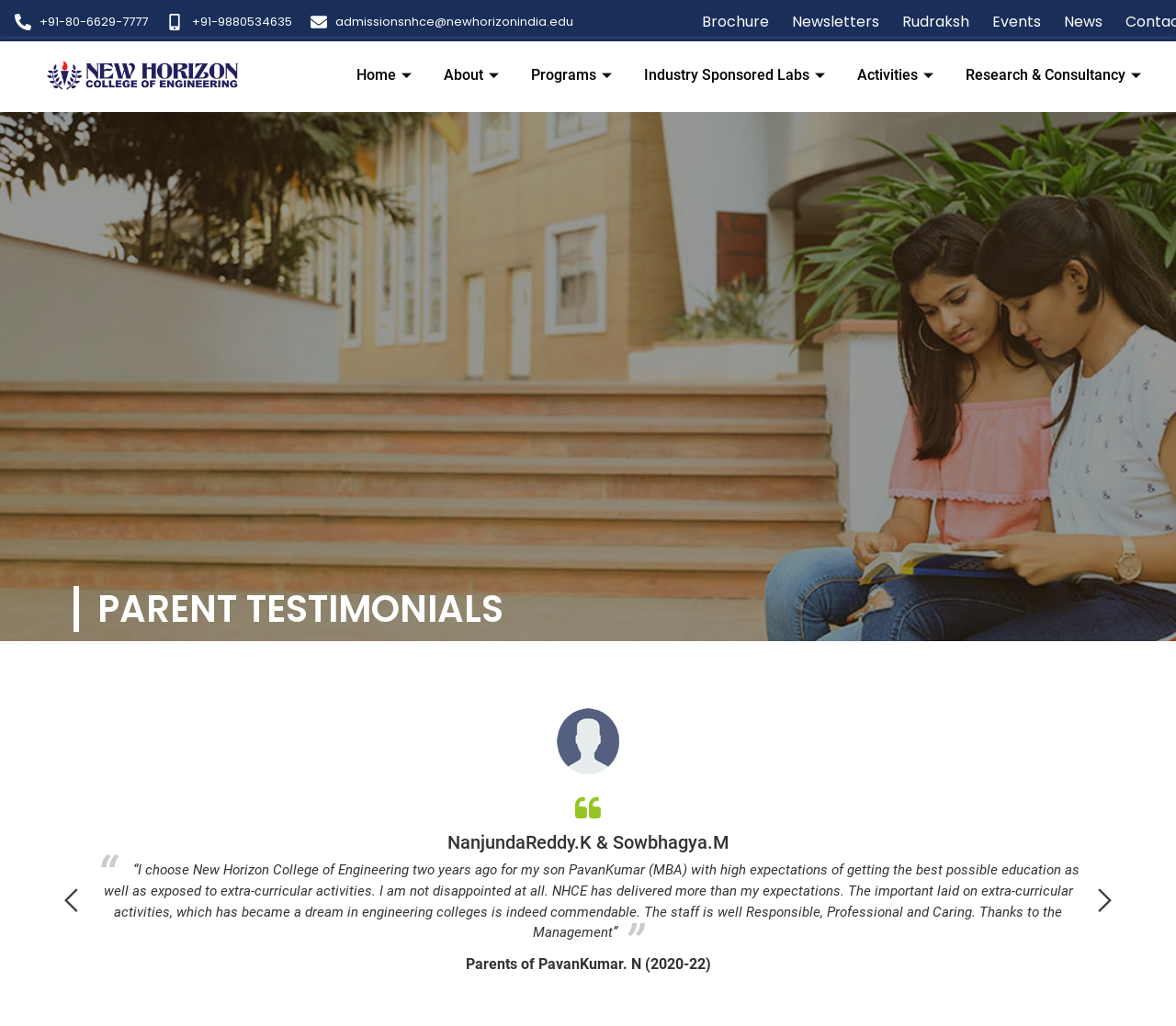Determine the bounding box coordinates for the area you should click to complete the following instruction: "Call the phone number".

[0.012, 0.012, 0.126, 0.03]